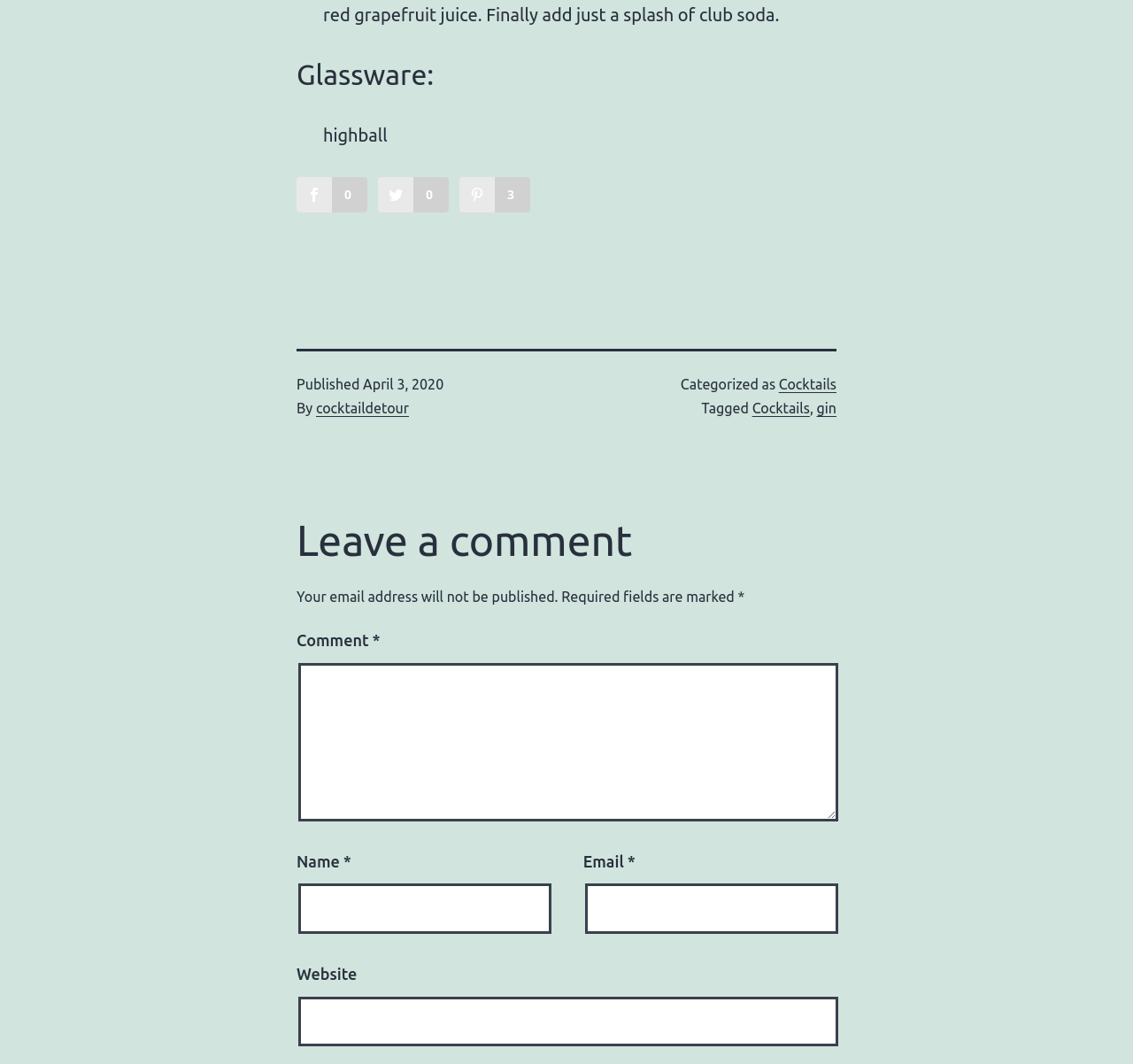What type of drink is being referred to?
Using the image as a reference, answer the question in detail.

The type of drink being referred to can be determined by looking at the tags section of the webpage, where it says 'Tagged Cocktails, gin'.